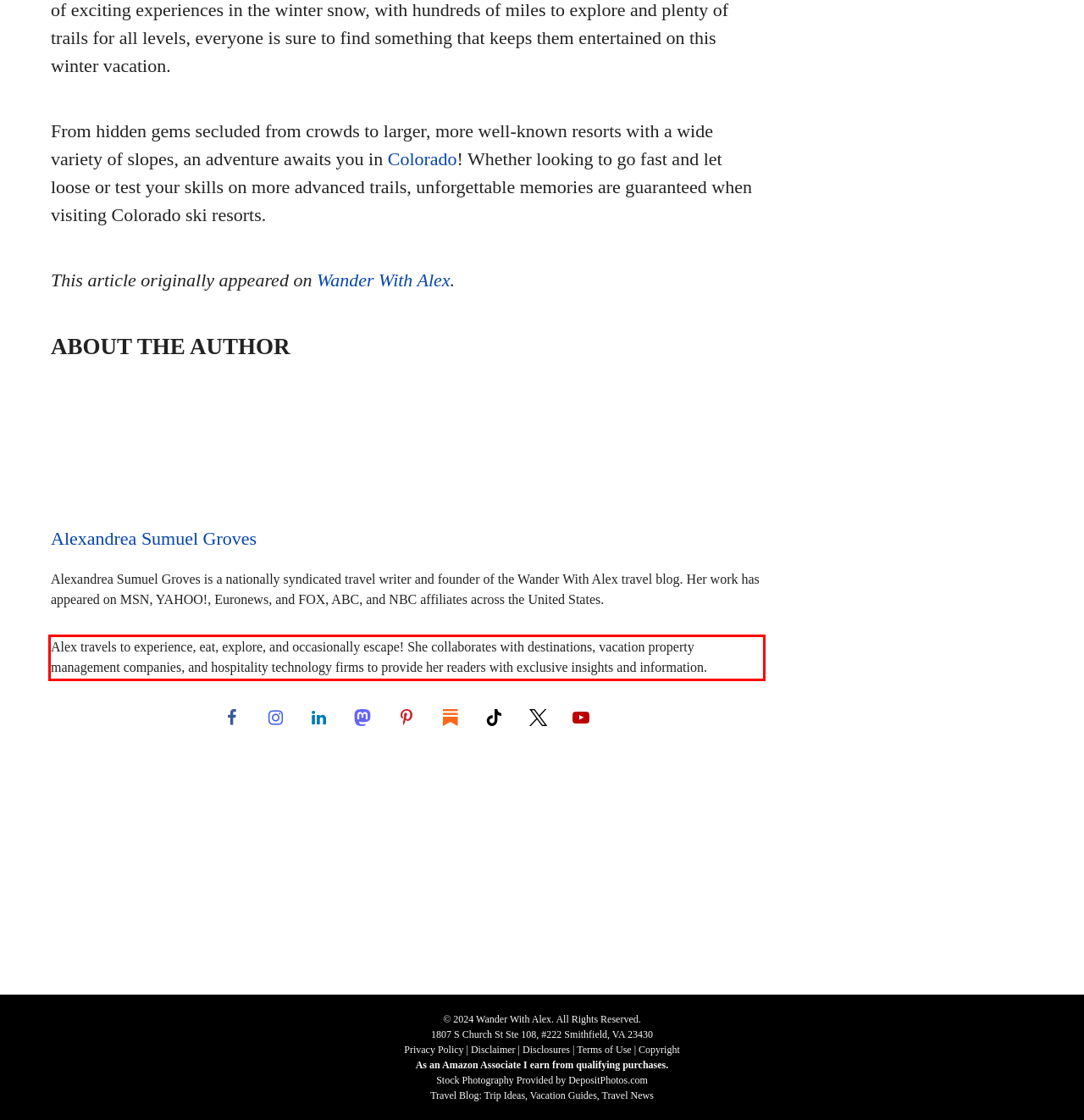You are provided with a screenshot of a webpage that includes a UI element enclosed in a red rectangle. Extract the text content inside this red rectangle.

Alex travels to experience, eat, explore, and occasionally escape! She collaborates with destinations, vacation property management companies, and hospitality technology firms to provide her readers with exclusive insights and information.